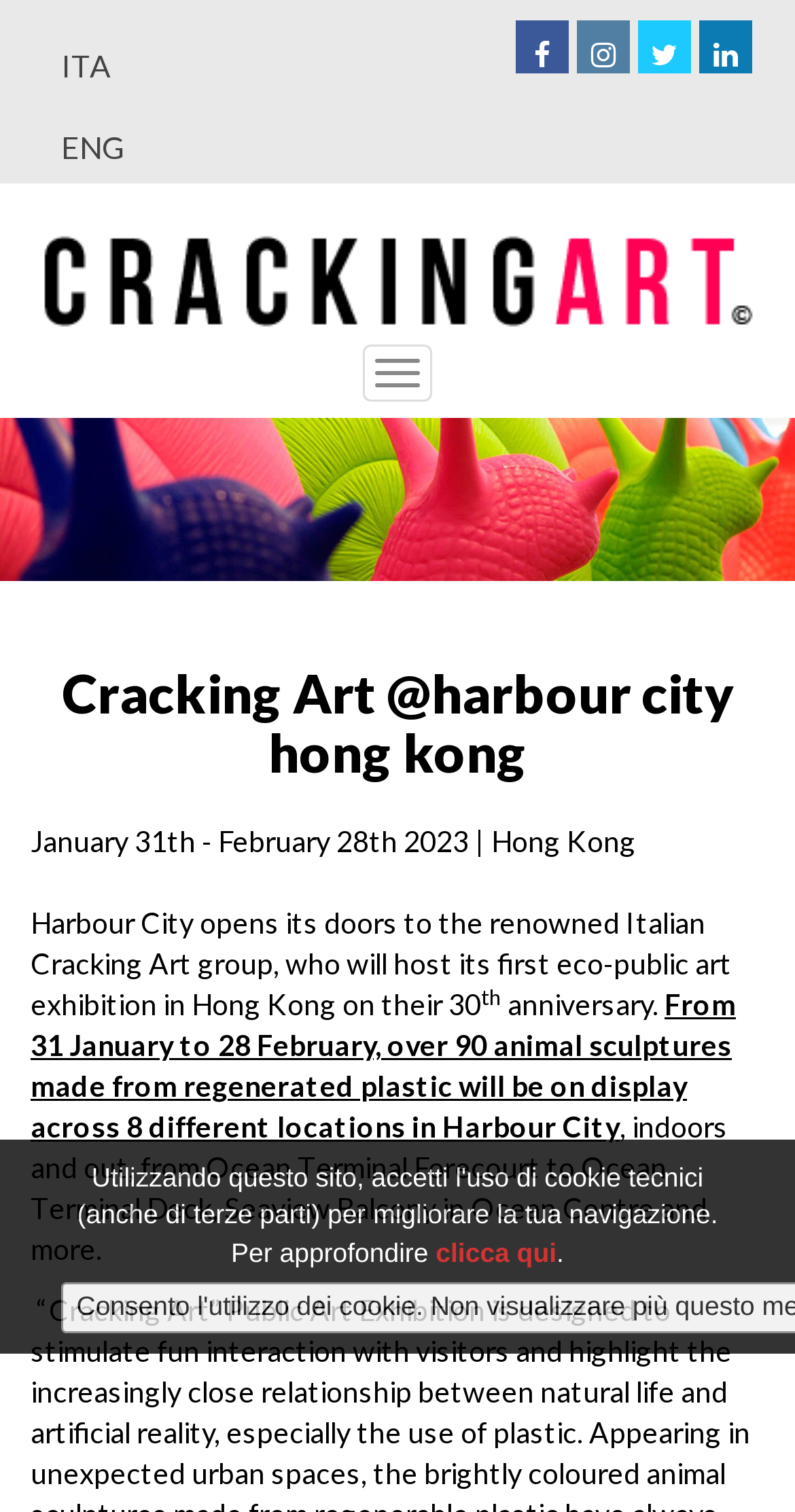What is the duration of the exhibition?
Based on the image content, provide your answer in one word or a short phrase.

January 31th - February 28th 2023